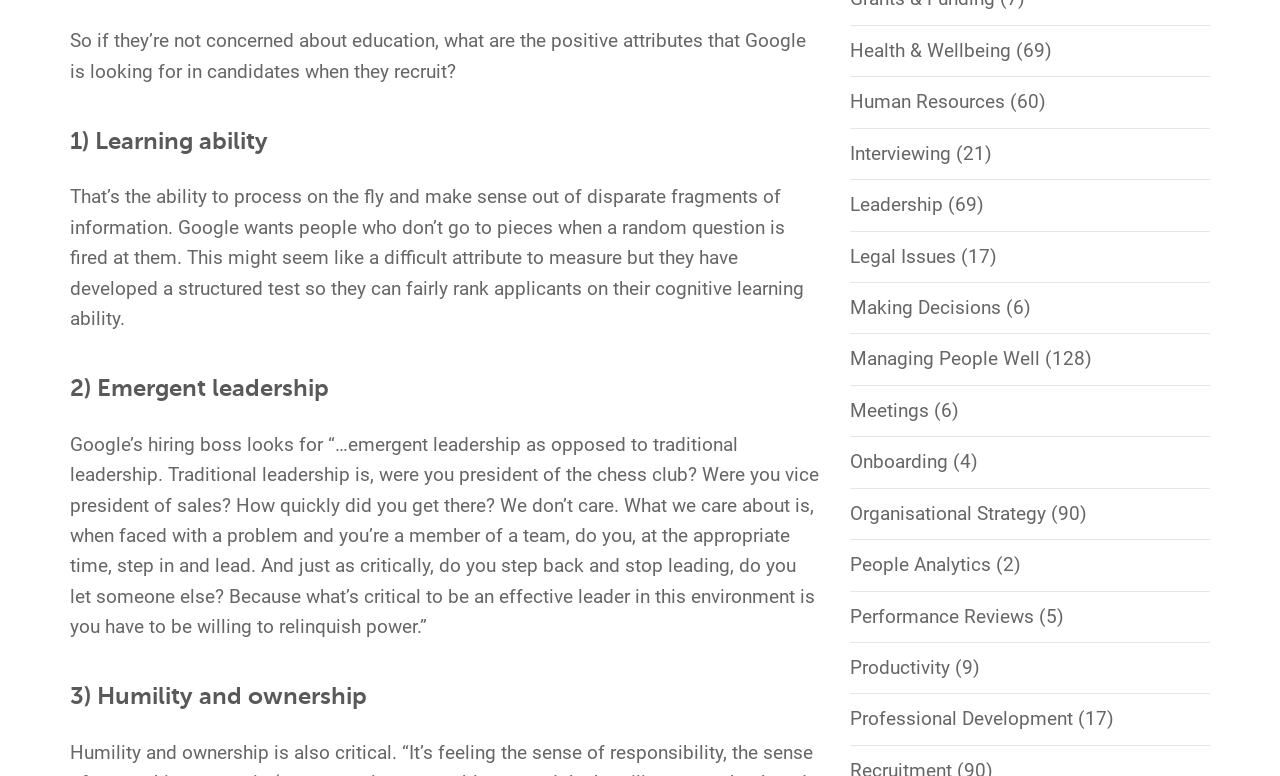Consider the image and give a detailed and elaborate answer to the question: 
What is the second attribute Google looks for in candidates?

The webpage lists the attributes Google looks for in candidates, and the second one mentioned is 'Emergent leadership', which is different from traditional leadership and involves stepping in and leading when necessary, and also stepping back and relinquishing power.